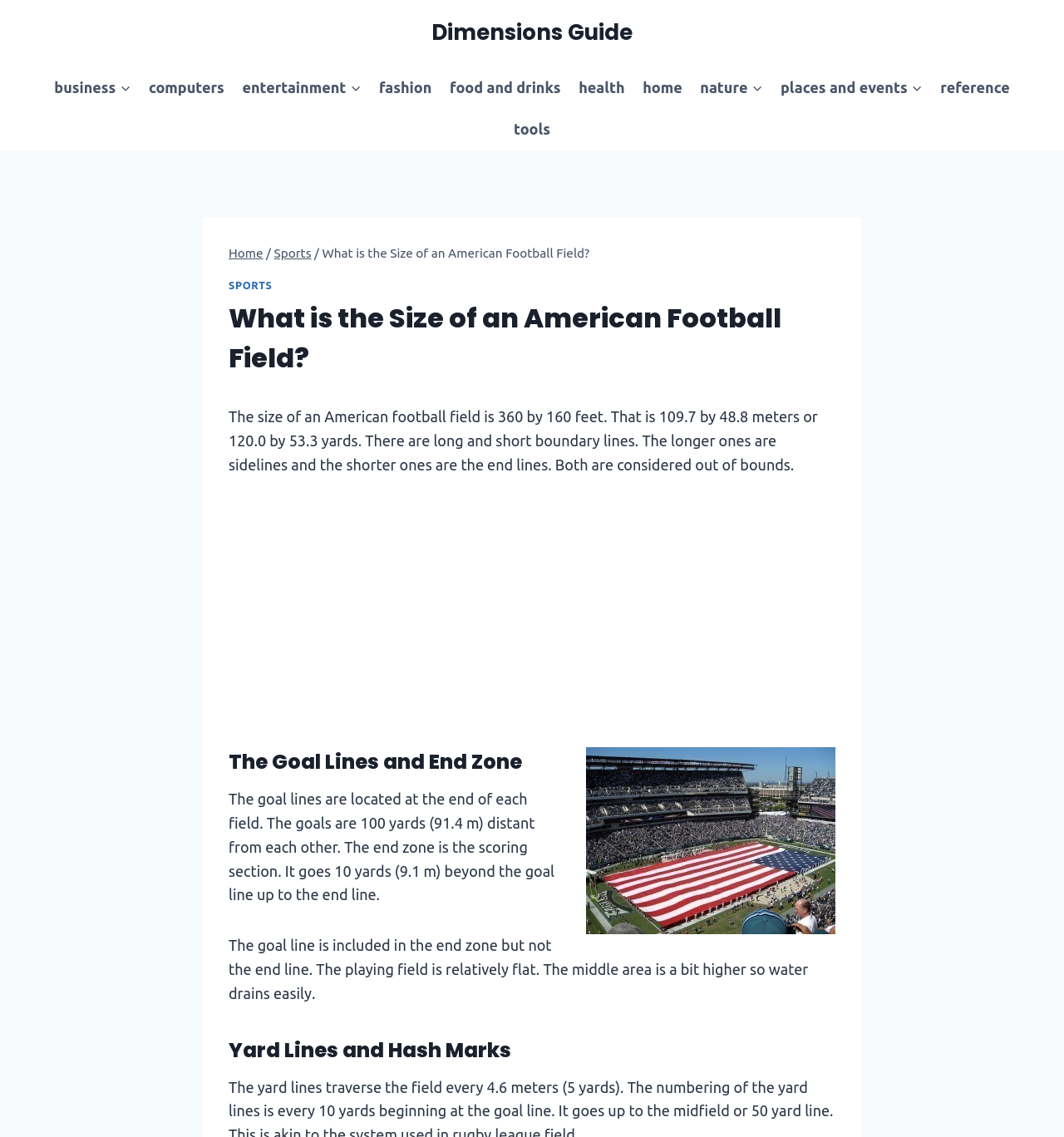Please identify the bounding box coordinates of the element I should click to complete this instruction: 'Go to the 'Sports' page'. The coordinates should be given as four float numbers between 0 and 1, like this: [left, top, right, bottom].

[0.257, 0.216, 0.293, 0.229]